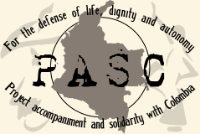Generate a comprehensive caption that describes the image.

The image features a logo for PASC, which stands for "Project Accompaniment and Solidarity with Colombia." Central to the design is a silhouette of the country of Colombia, symbolizing the organization’s focus on national issues. The logo is framed with the phrase "For the defense of life, dignity, and autonomy," highlighting PASC's commitment to advocating for human rights and social justice. The bold letters "PASC" are prominently displayed, reinforcing the organization's identity and mission. The overall aesthetic combines an earthy color palette with stylized elements that evoke a sense of unity and purpose, reflecting the group's dedication to supporting communities in Colombia amidst challenges to their rights.